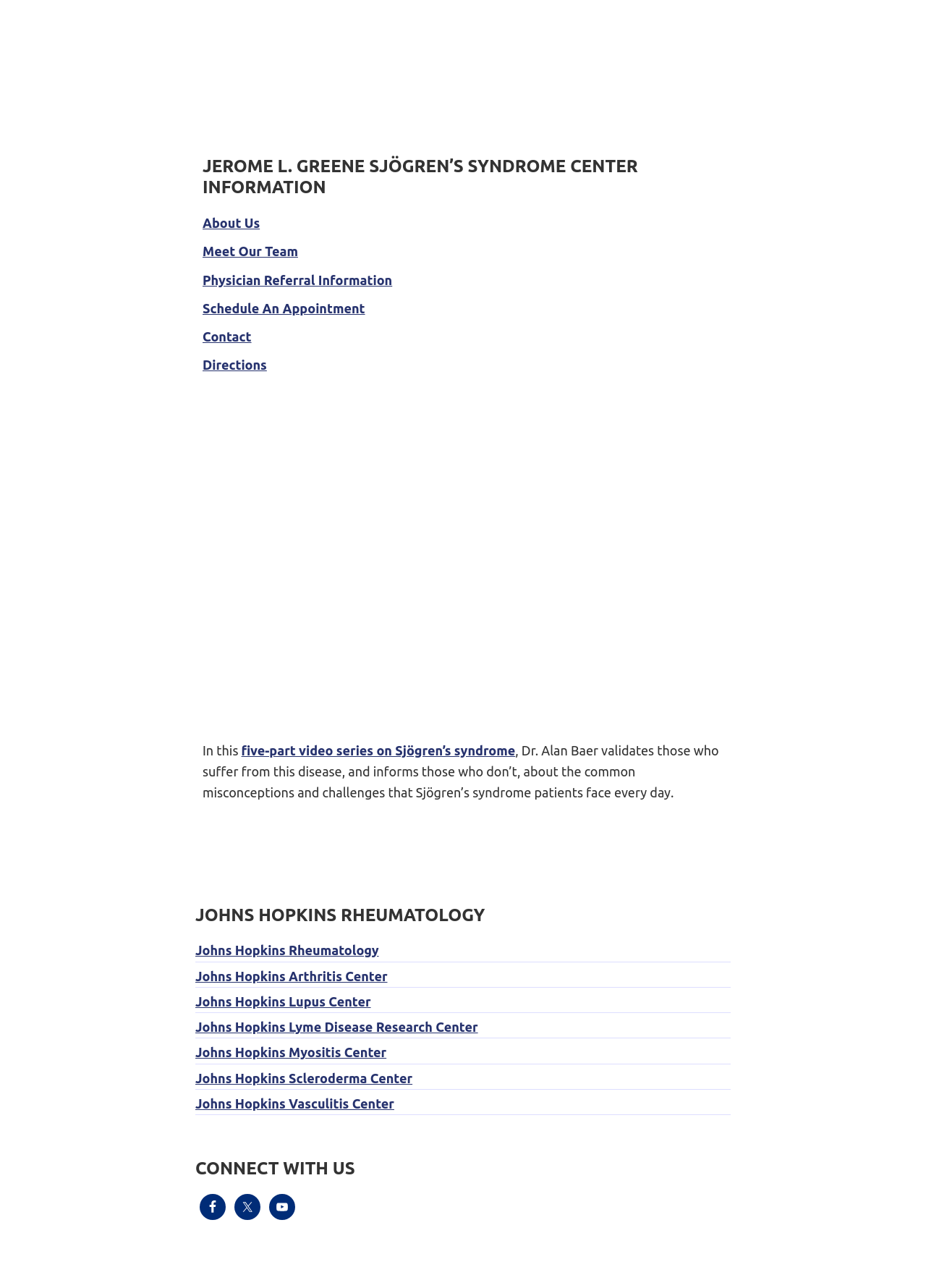Determine the bounding box coordinates of the region I should click to achieve the following instruction: "Read 'Physician Referral Information'". Ensure the bounding box coordinates are four float numbers between 0 and 1, i.e., [left, top, right, bottom].

[0.219, 0.212, 0.424, 0.223]